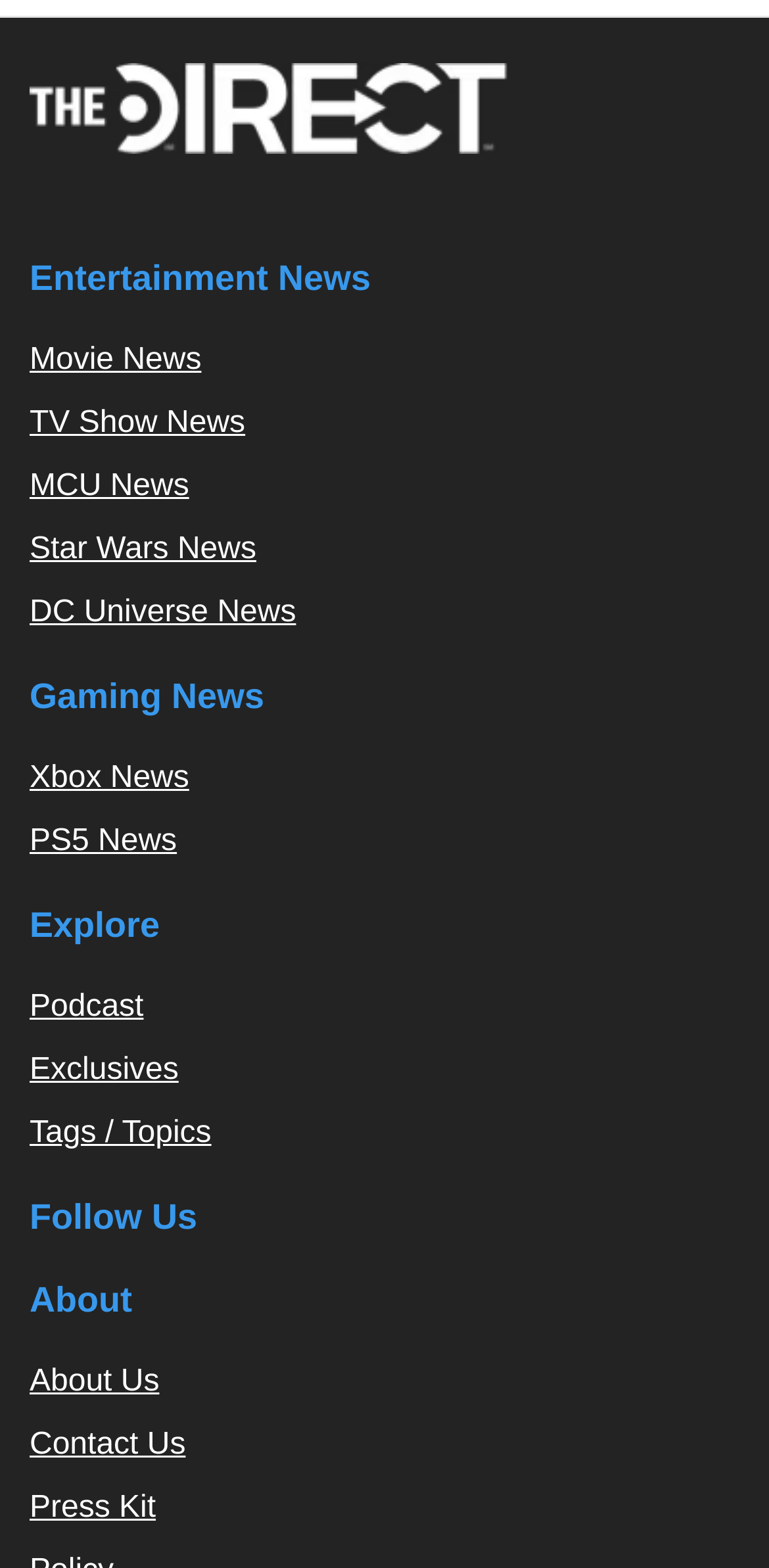Respond with a single word or phrase to the following question:
What type of news is categorized under 'MCU News'?

Movie News